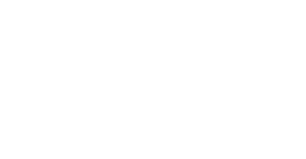What is the goal of Charudatta's service?
Please look at the screenshot and answer in one word or a short phrase.

Ease user experiences in technology